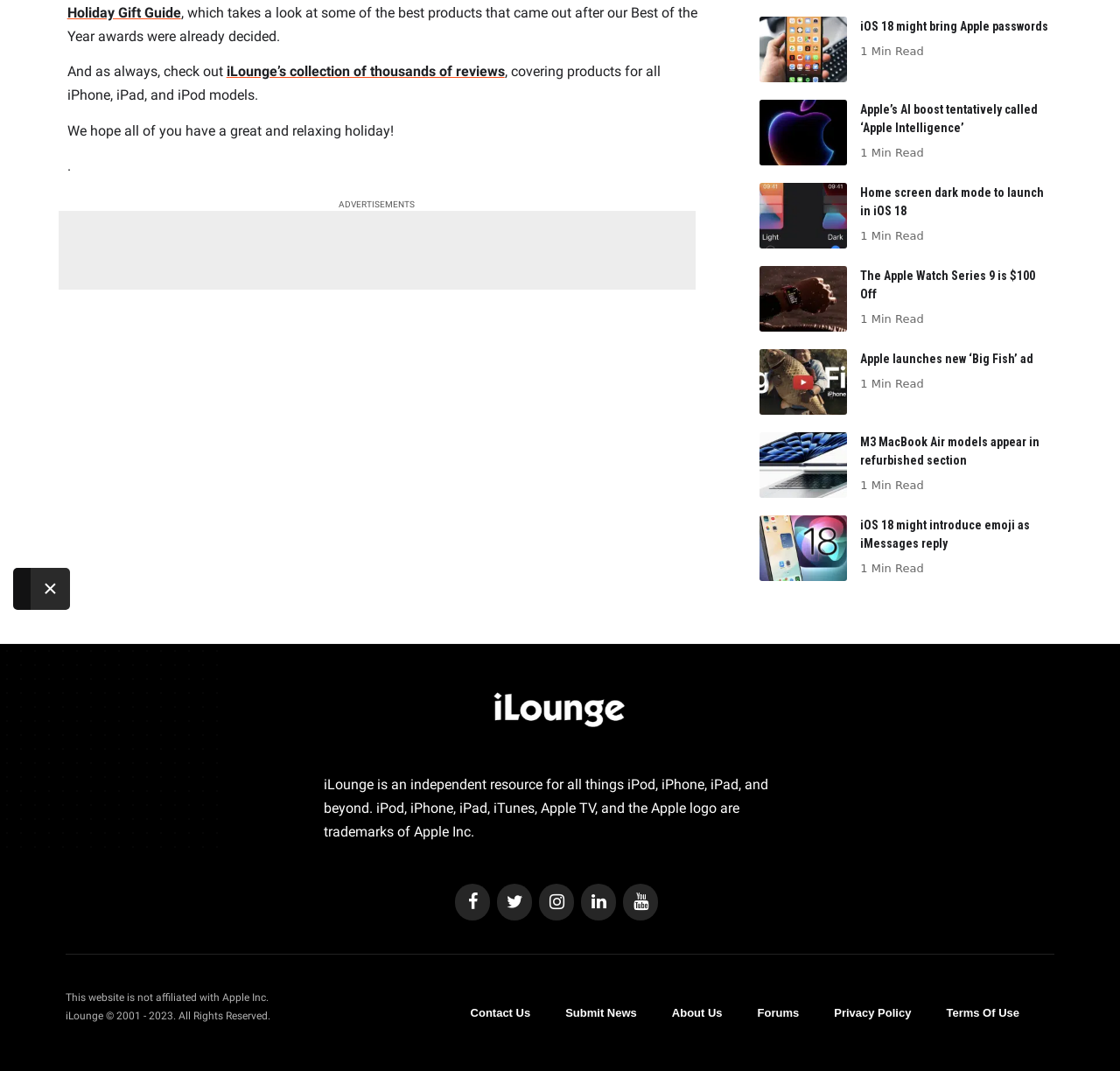Identify the bounding box for the UI element that is described as follows: "aria-label="Instagram" title="Instagram"".

[0.481, 0.826, 0.512, 0.86]